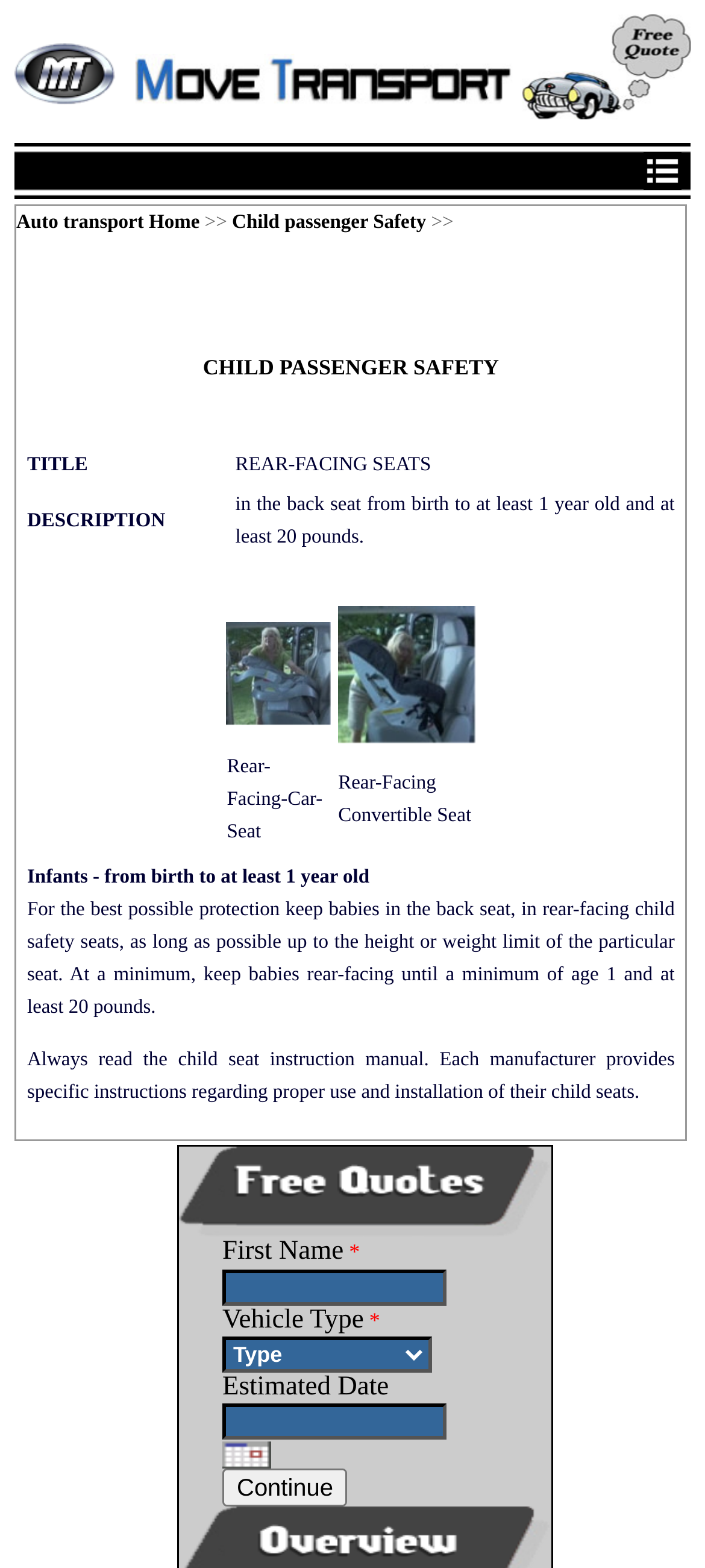Please find the bounding box coordinates of the element's region to be clicked to carry out this instruction: "Select a Vehicle Type".

[0.315, 0.852, 0.613, 0.875]